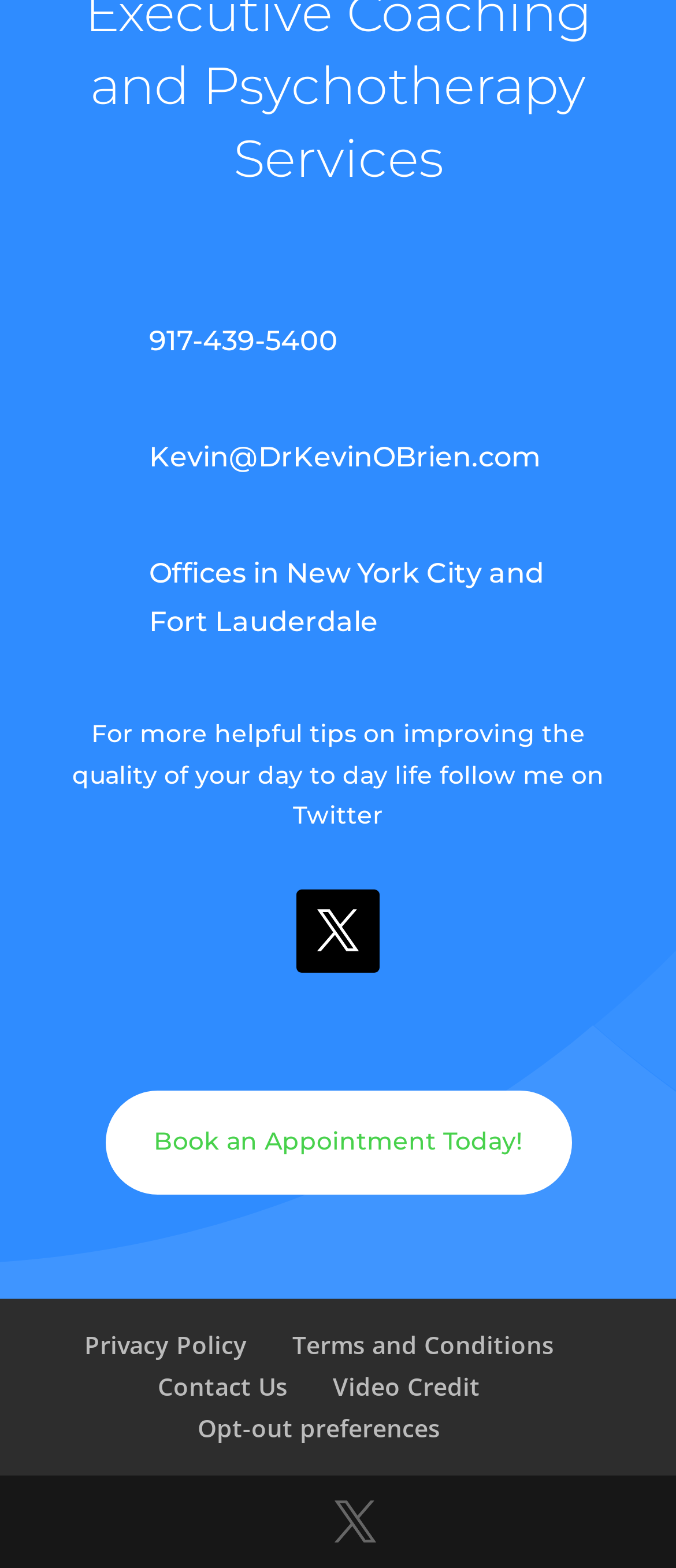Indicate the bounding box coordinates of the element that needs to be clicked to satisfy the following instruction: "Send an email". The coordinates should be four float numbers between 0 and 1, i.e., [left, top, right, bottom].

[0.221, 0.277, 0.9, 0.318]